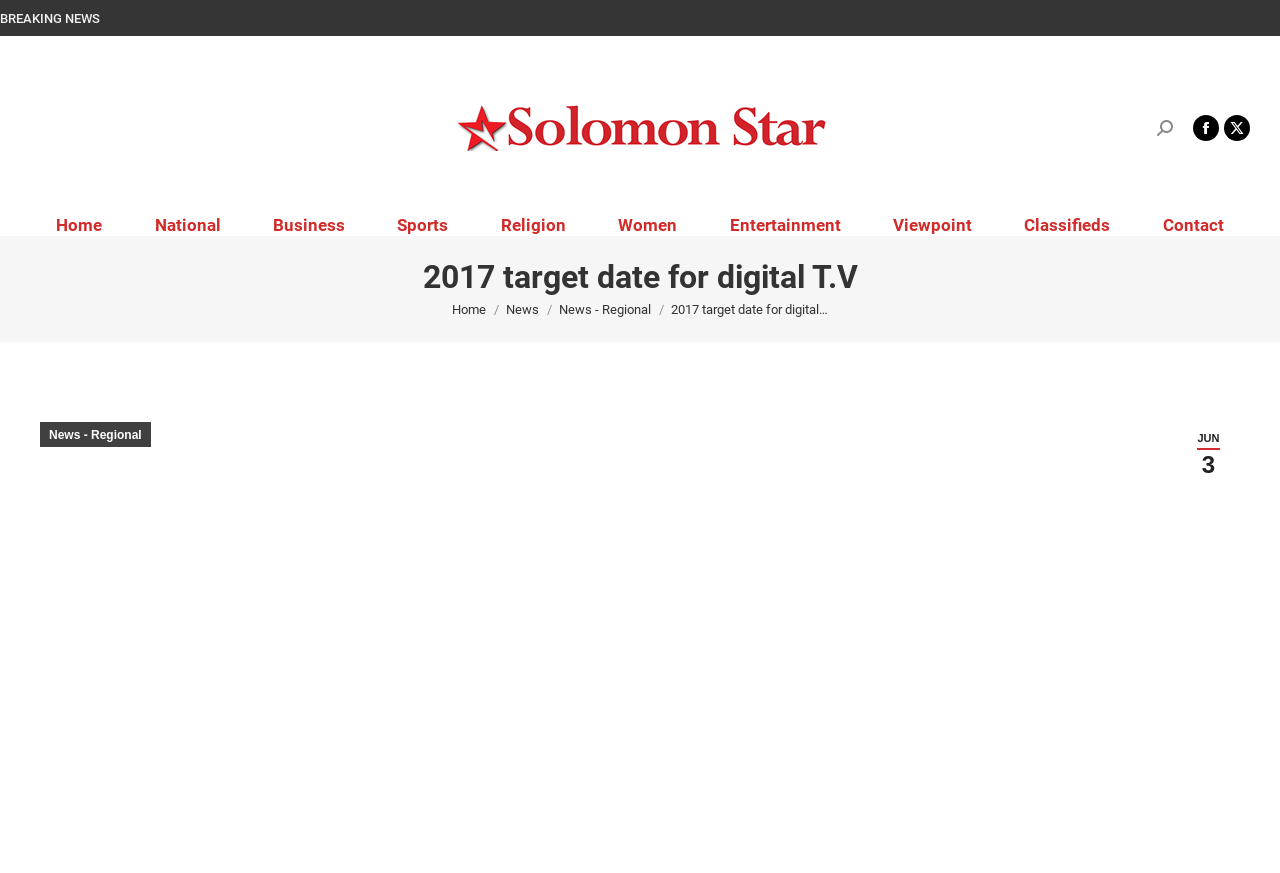Locate the bounding box coordinates of the region to be clicked to comply with the following instruction: "Read News - Regional articles". The coordinates must be four float numbers between 0 and 1, in the form [left, top, right, bottom].

[0.437, 0.346, 0.509, 0.363]